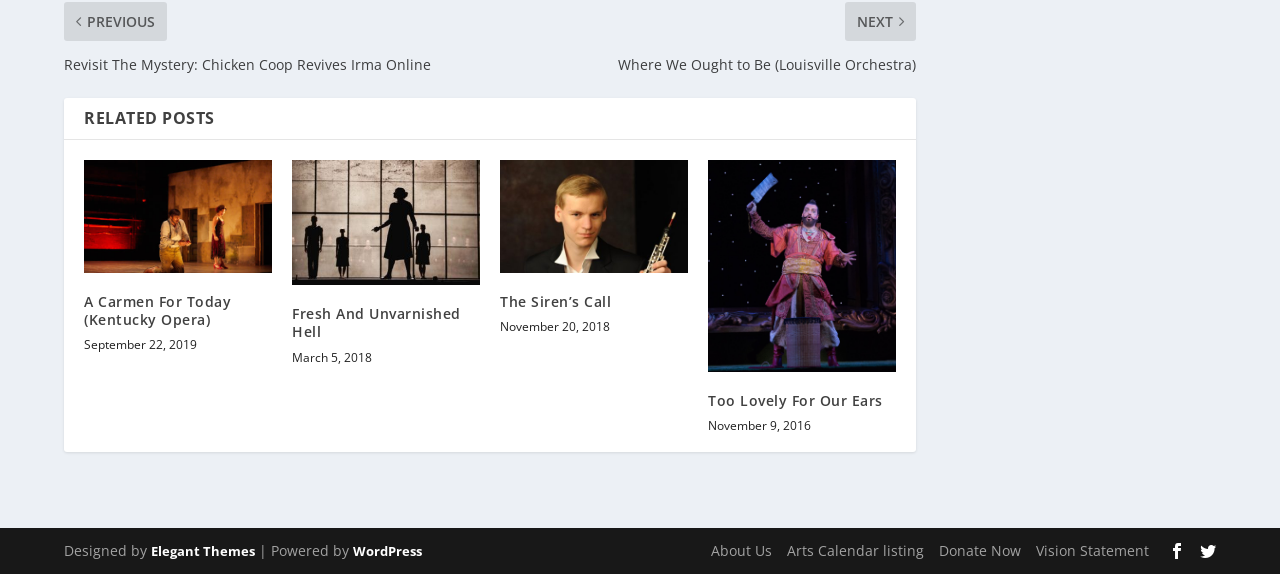Provide the bounding box coordinates for the area that should be clicked to complete the instruction: "view the post Fresh And Unvarnished Hell".

[0.228, 0.279, 0.375, 0.497]